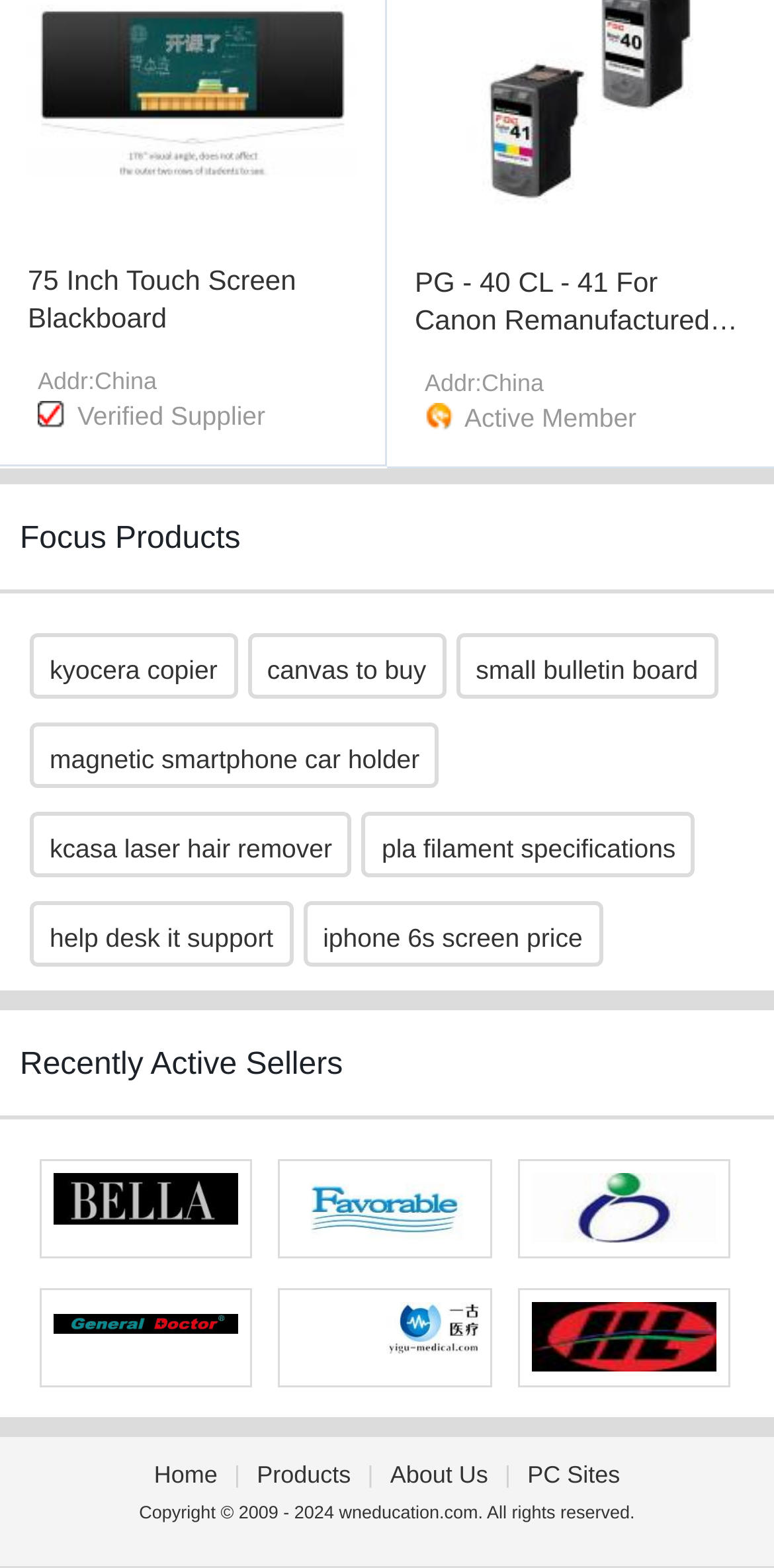Pinpoint the bounding box coordinates of the area that must be clicked to complete this instruction: "View products".

[0.319, 0.932, 0.466, 0.95]